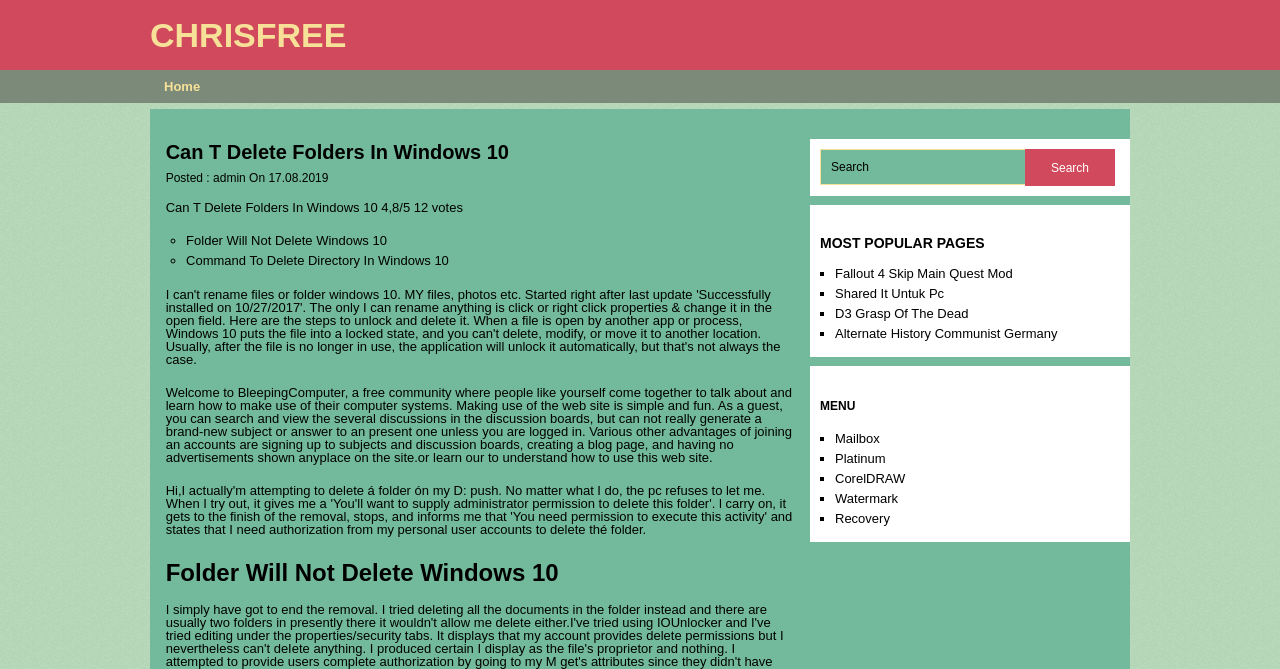Give a concise answer using only one word or phrase for this question:
What is the purpose of the search box?

To search the website